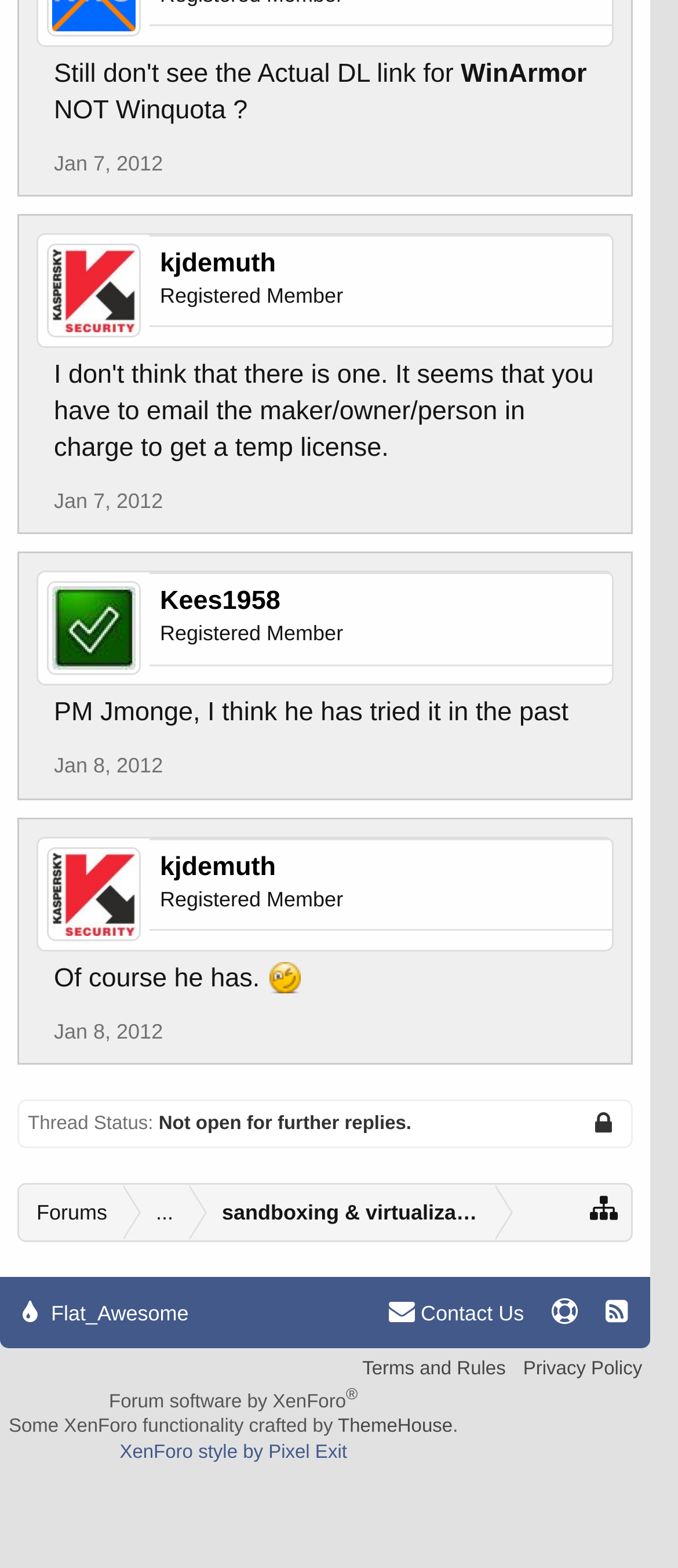Show the bounding box coordinates for the element that needs to be clicked to execute the following instruction: "View the post by Kees1958". Provide the coordinates in the form of four float numbers between 0 and 1, i.e., [left, top, right, bottom].

[0.069, 0.371, 0.208, 0.431]